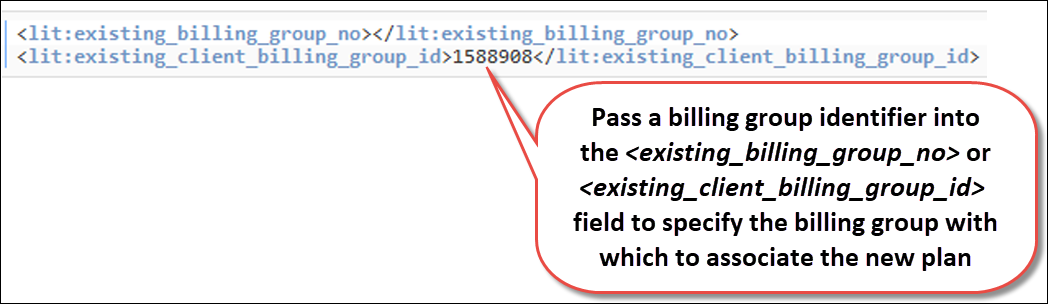Provide a brief response to the question using a single word or phrase: 
Where should the billing group information be entered?

Designated fields